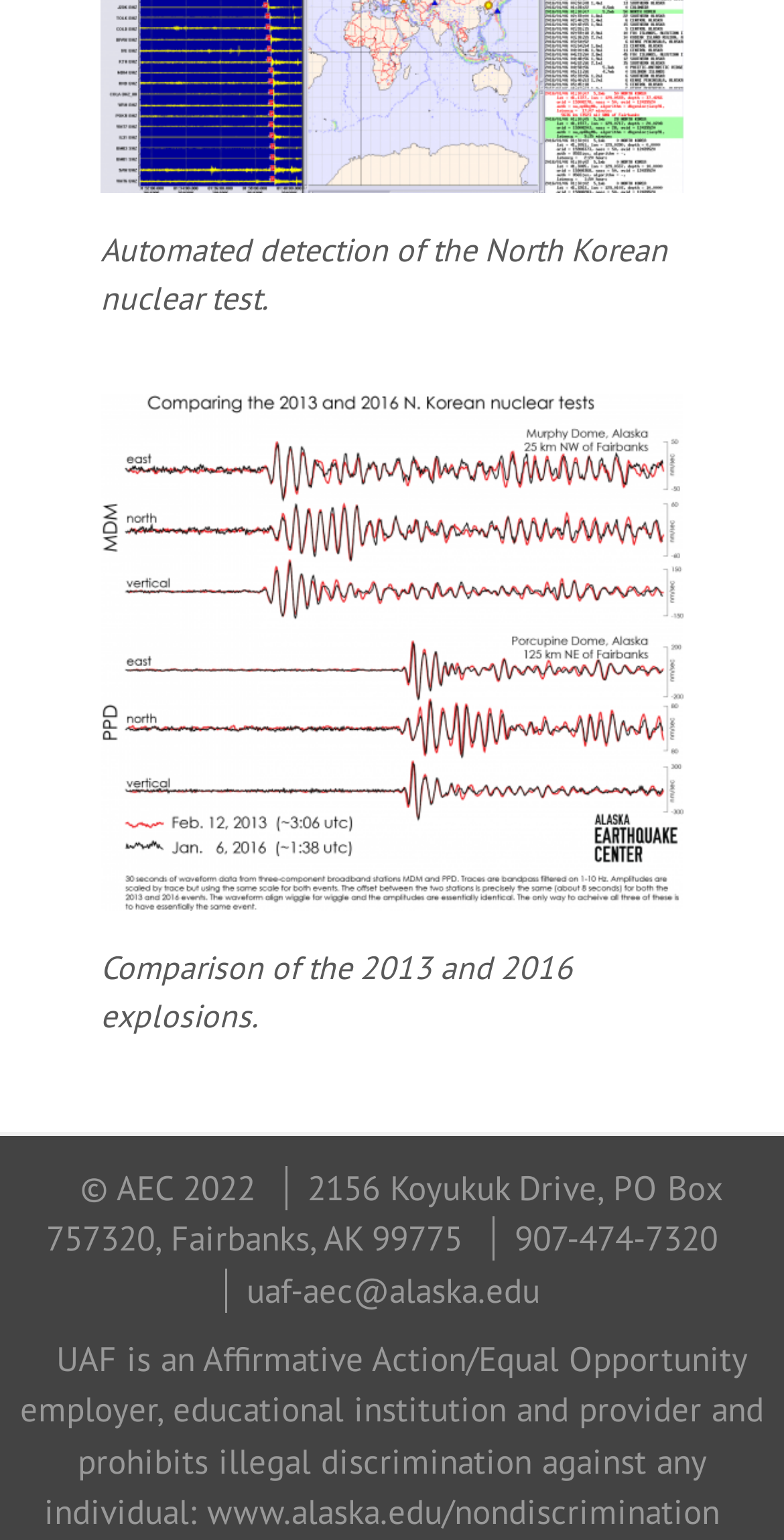Find the bounding box of the UI element described as: "www.alaska.edu/nondiscrimination". The bounding box coordinates should be given as four float values between 0 and 1, i.e., [left, top, right, bottom].

[0.264, 0.968, 0.918, 0.996]